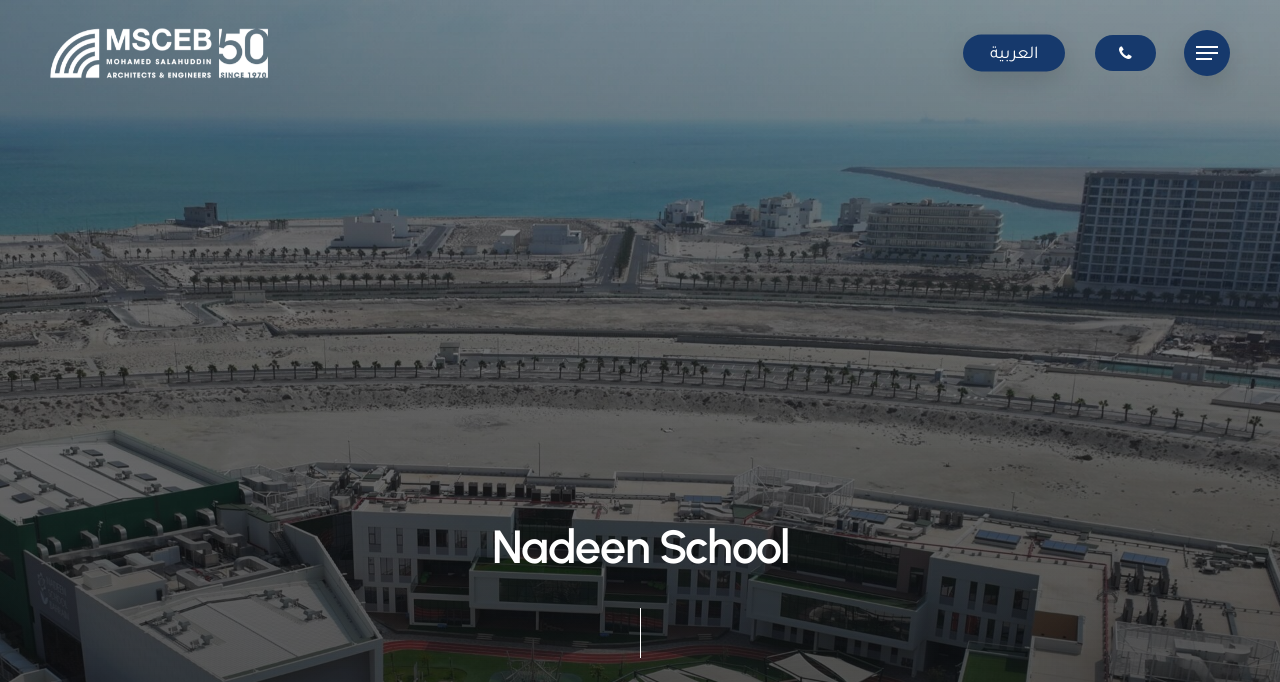Please respond to the question with a concise word or phrase:
What is the position of the navigation menu?

Top right